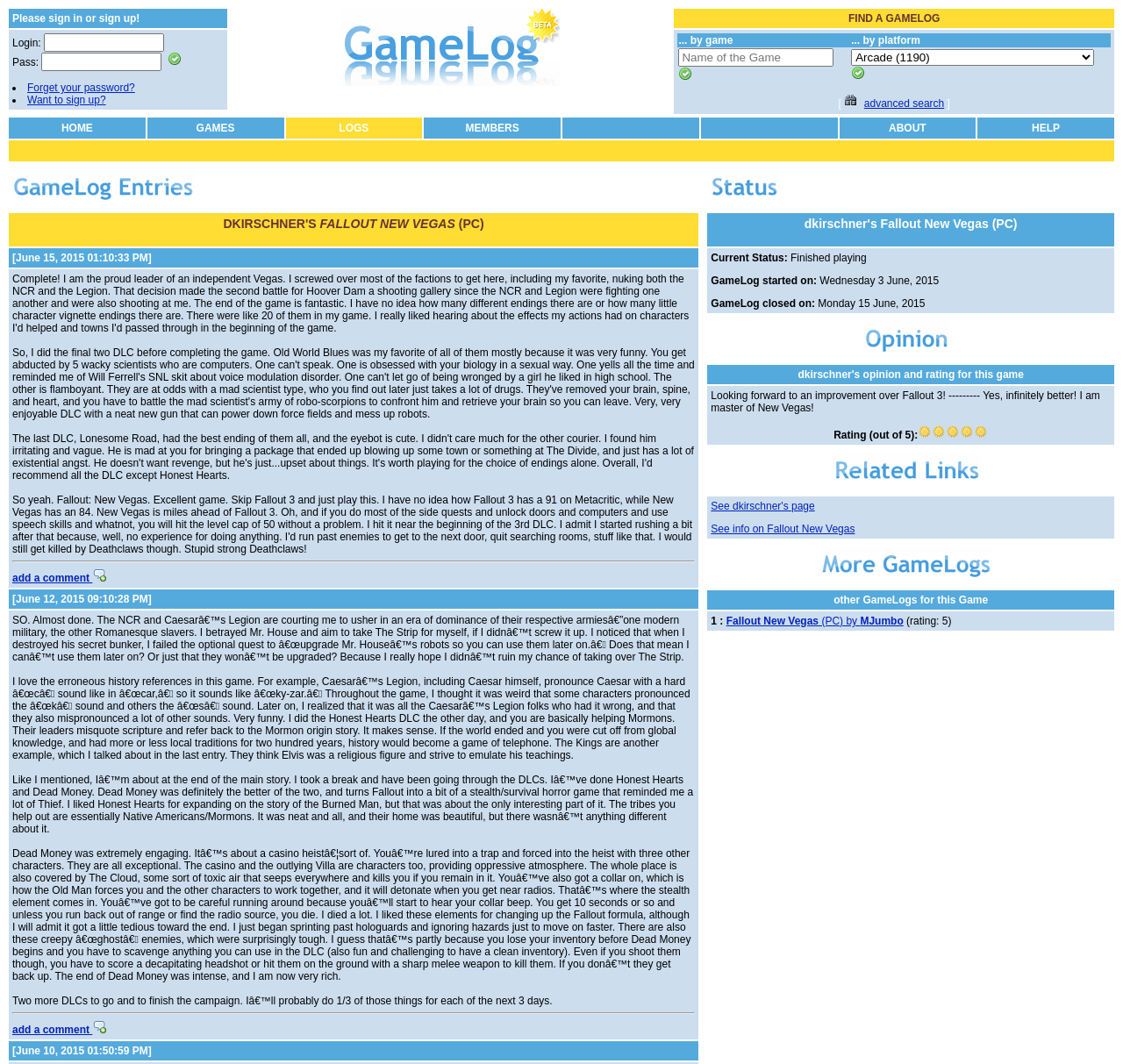Predict the bounding box coordinates of the area that should be clicked to accomplish the following instruction: "go to the about page". The bounding box coordinates should consist of four float numbers between 0 and 1, i.e., [left, top, right, bottom].

[0.791, 0.115, 0.825, 0.126]